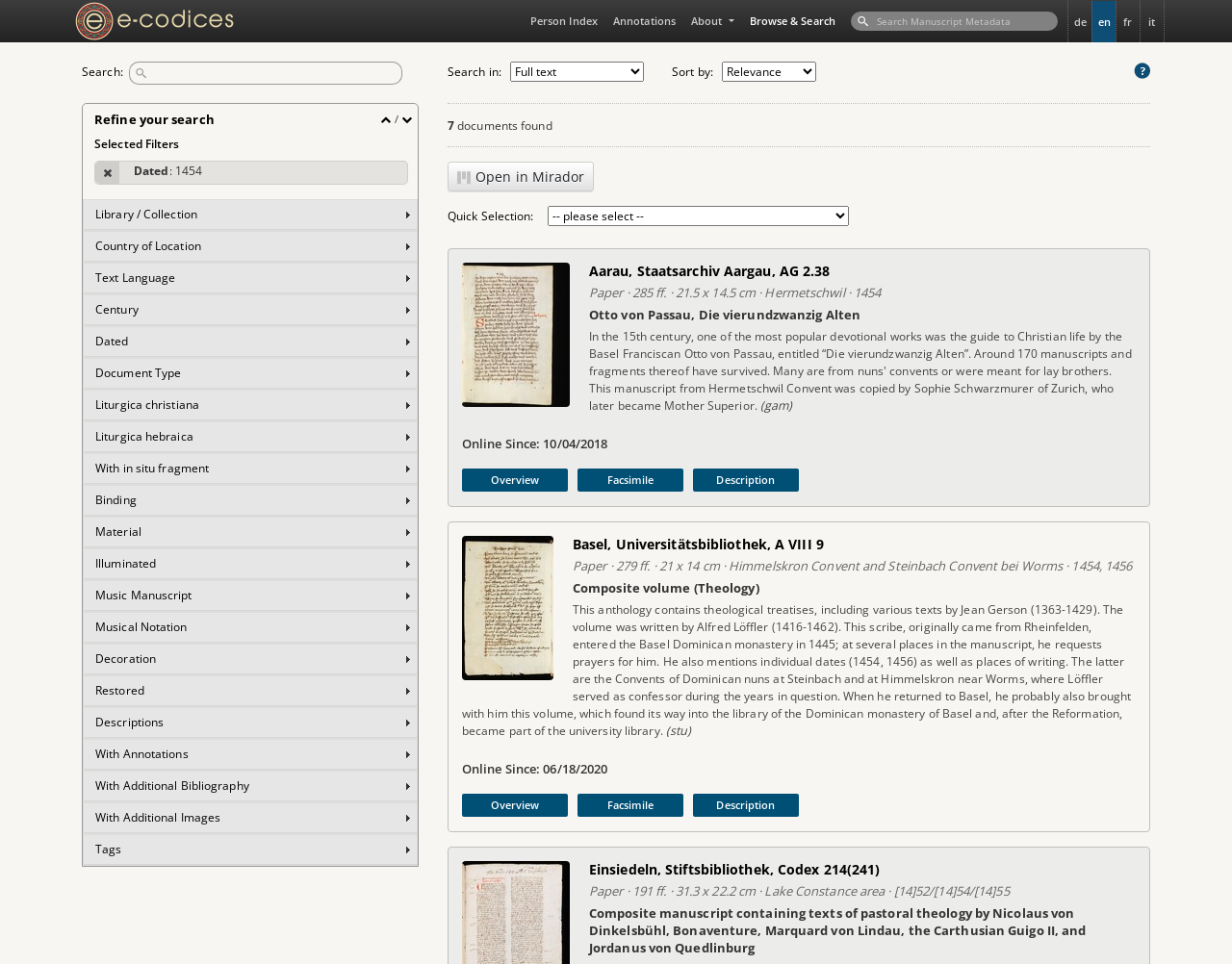Use the information in the screenshot to answer the question comprehensively: What is the language of the current webpage?

The webpage provides links to switch between different languages, including German (de), English (en), French (fr), and Italian (it), indicating that the webpage supports multiple languages.